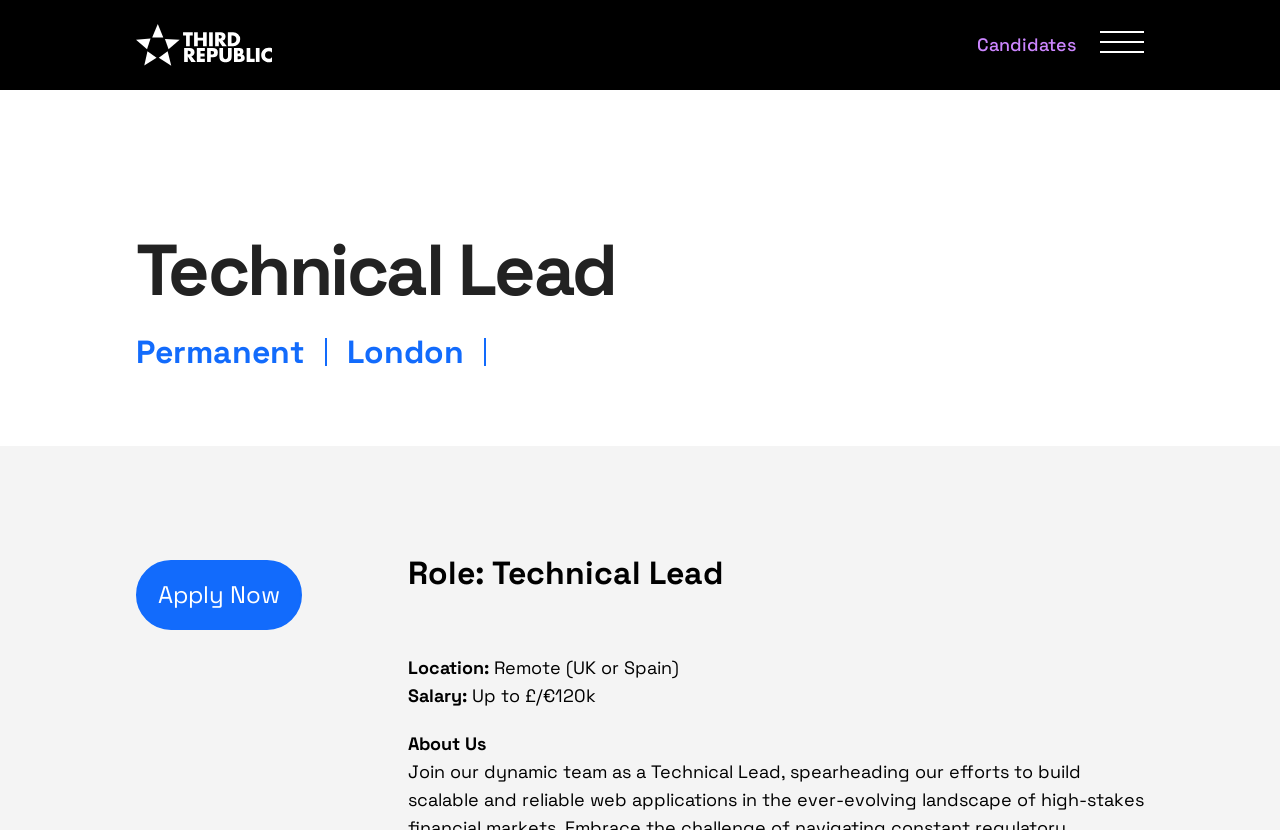Where is the job located?
Provide a detailed and well-explained answer to the question.

I found the answer by looking at the text 'Location: London, England' which is located below the job title 'Technical Lead'.